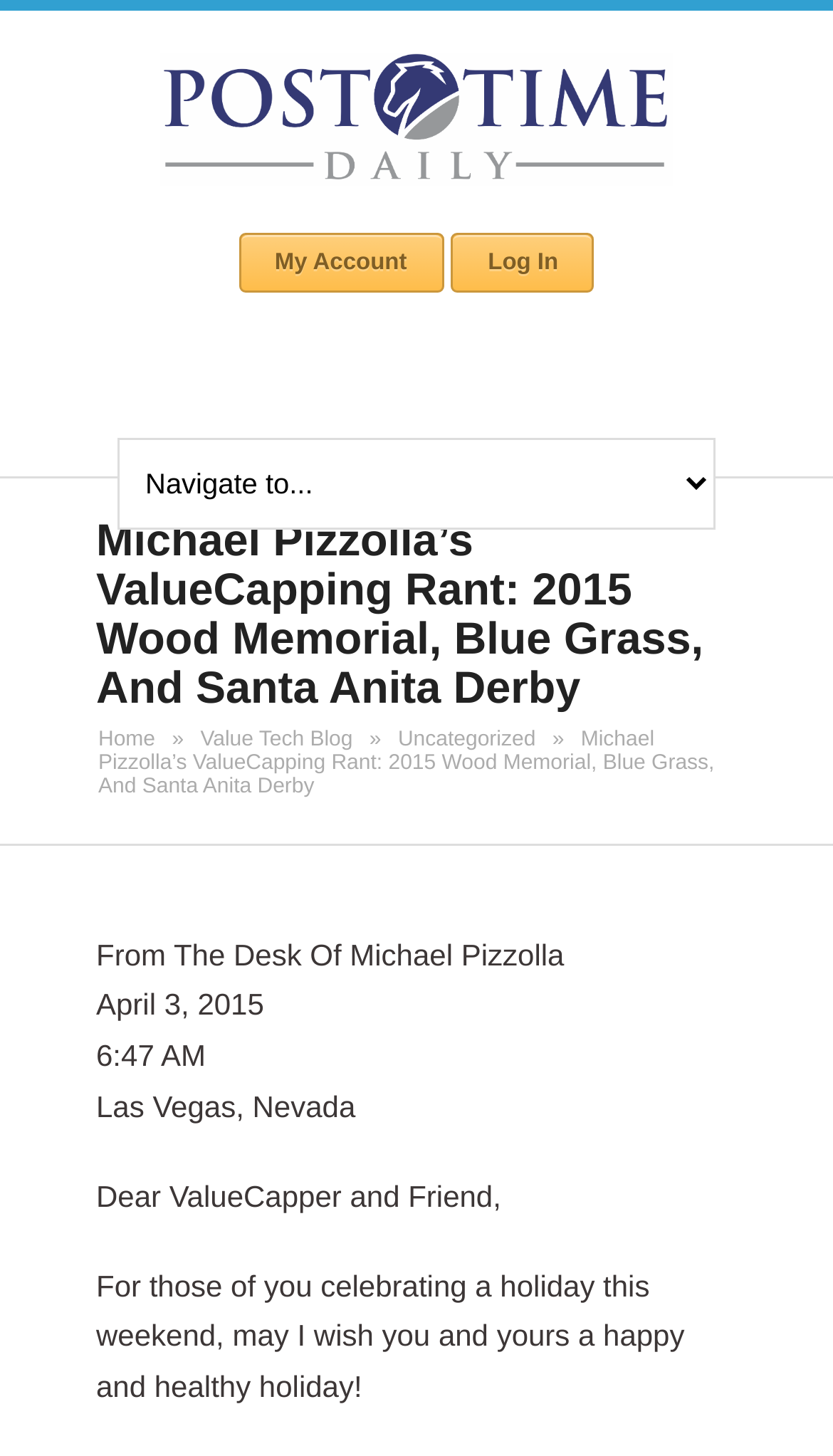Identify the bounding box coordinates for the UI element mentioned here: "My Account". Provide the coordinates as four float values between 0 and 1, i.e., [left, top, right, bottom].

[0.286, 0.16, 0.532, 0.202]